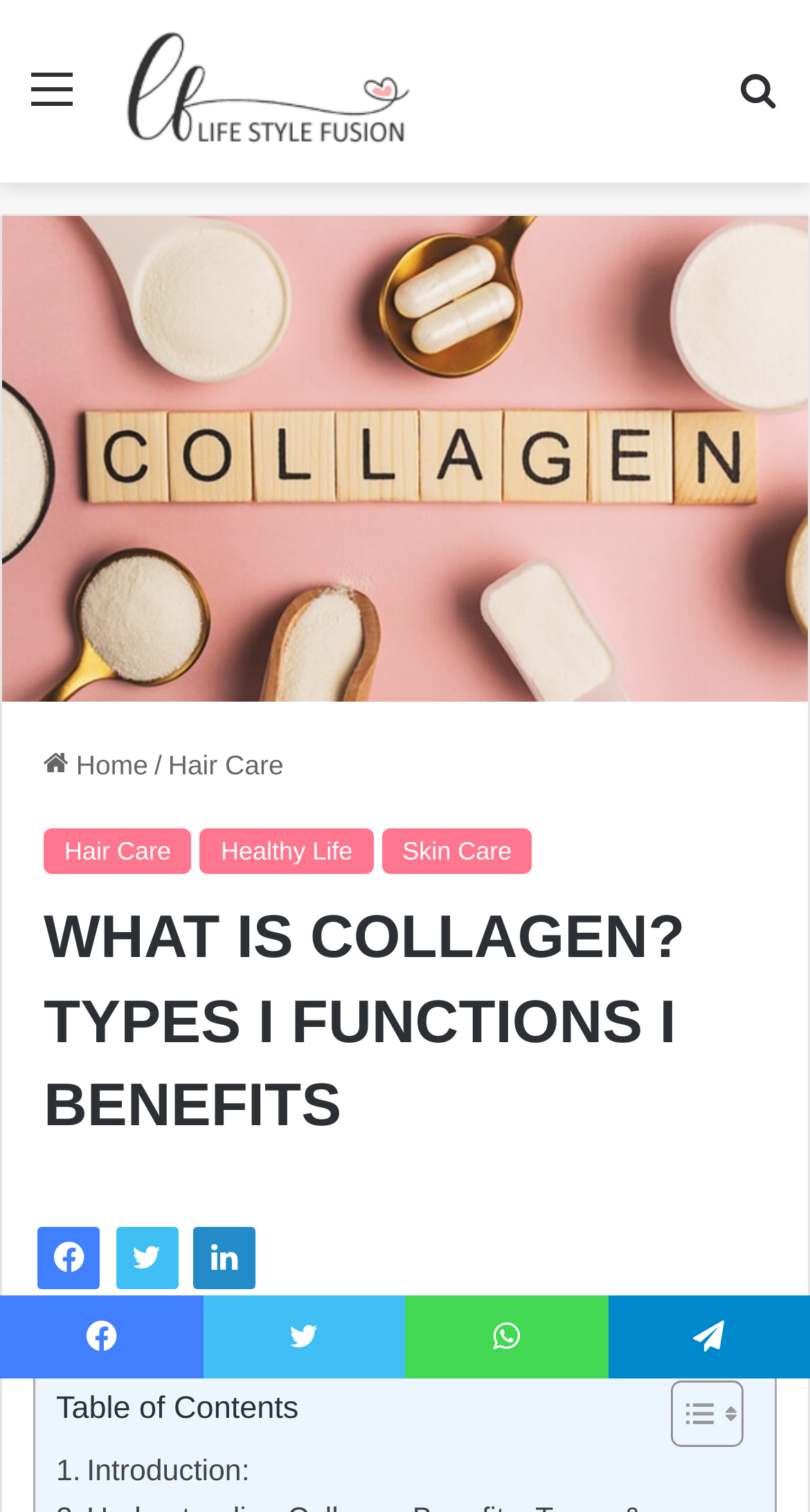With reference to the screenshot, provide a detailed response to the question below:
How many icons are there in the table of contents toggle button?

I examined the table of contents toggle button and found that it contains 2 icons.